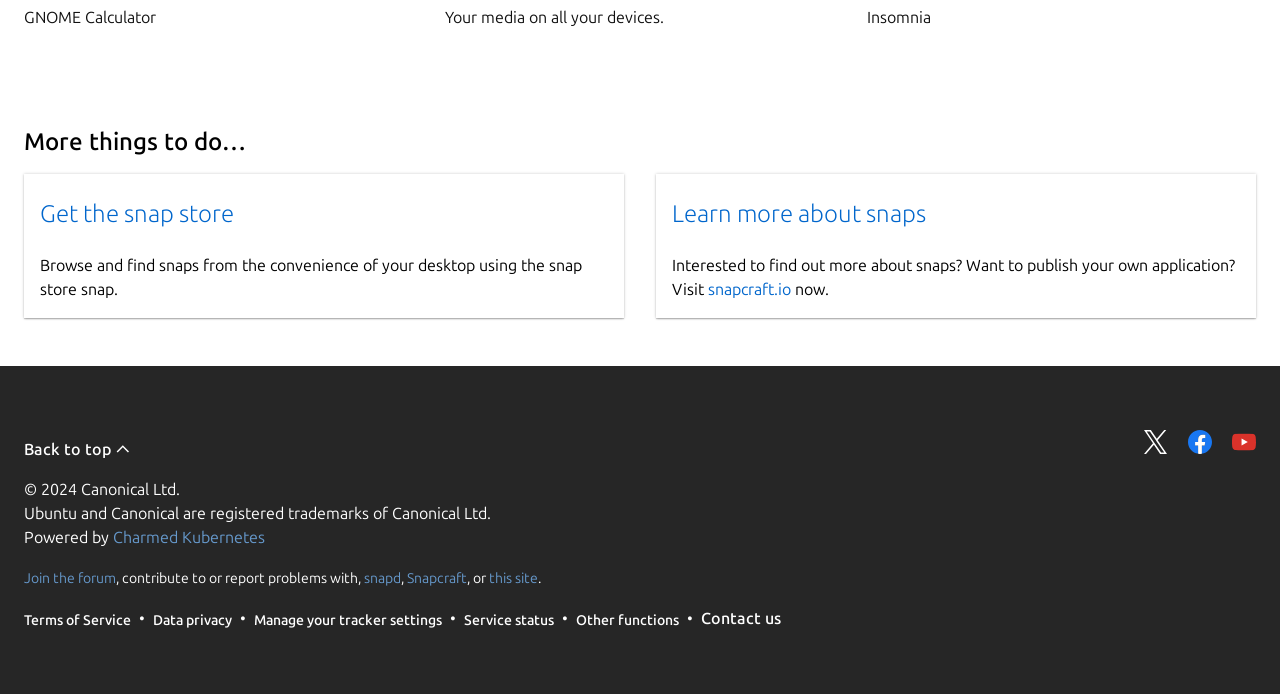Given the element description, predict the bounding box coordinates in the format (top-left x, top-left y, bottom-right x, bottom-right y). Make sure all values are between 0 and 1. Here is the element description: this site

[0.382, 0.821, 0.42, 0.844]